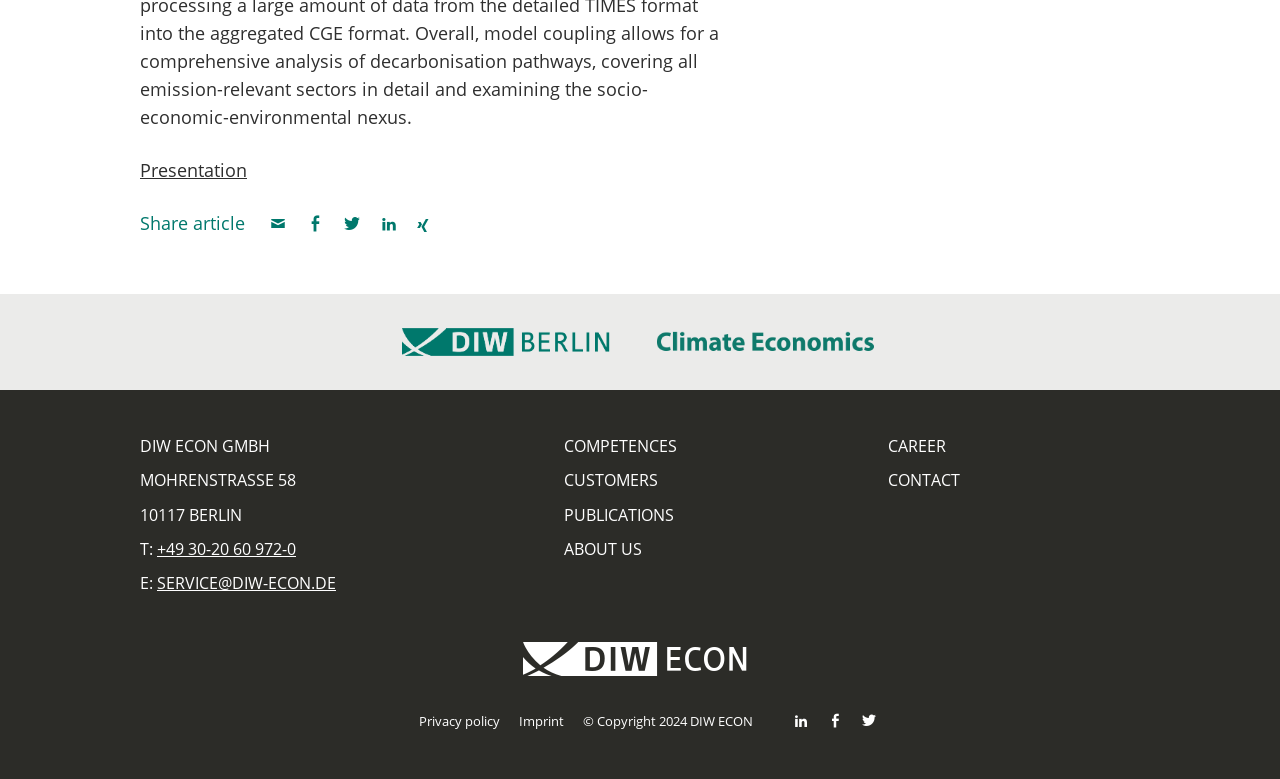Find and indicate the bounding box coordinates of the region you should select to follow the given instruction: "Share article".

[0.109, 0.271, 0.191, 0.302]